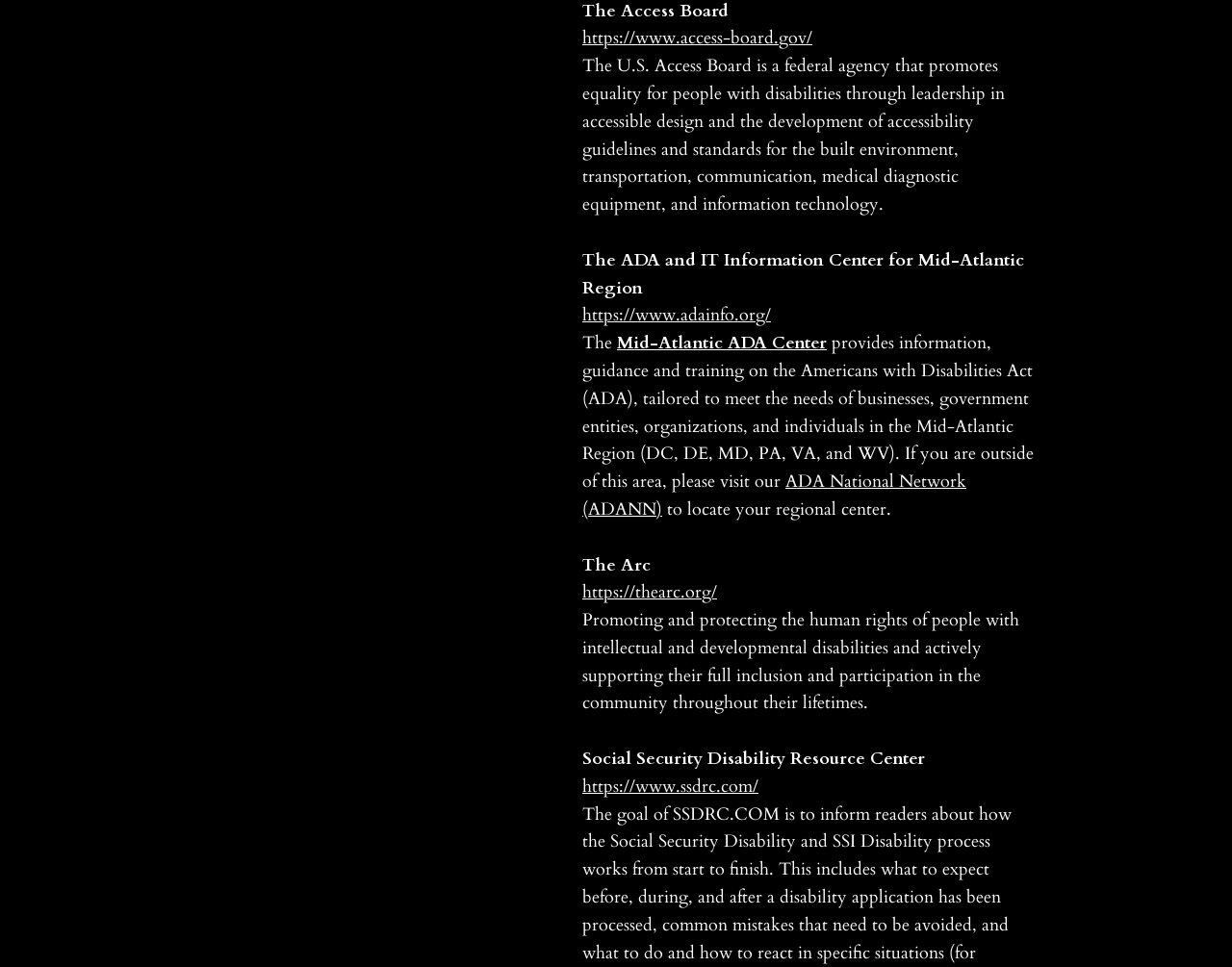Extract the bounding box coordinates for the HTML element that matches this description: "https://thearc.org/". The coordinates should be four float numbers between 0 and 1, i.e., [left, top, right, bottom].

[0.473, 0.602, 0.582, 0.624]